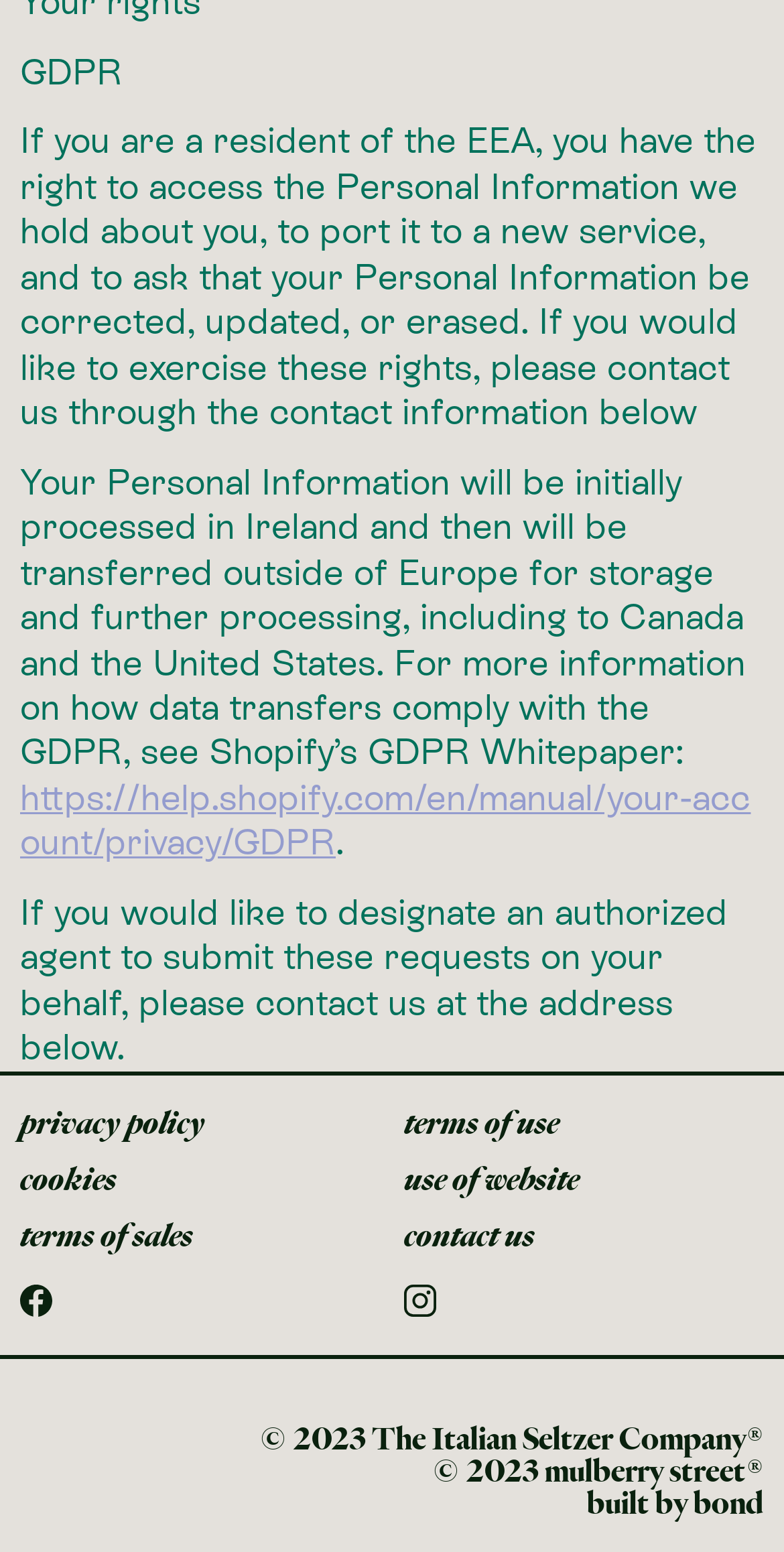How many links are there in the footer section?
Please ensure your answer to the question is detailed and covers all necessary aspects.

The footer section contains 8 links, including 'privacy policy', 'terms of use', 'cookies', 'use of website', 'terms of sales', 'contact us', 'Facebook', and 'Instagram'.